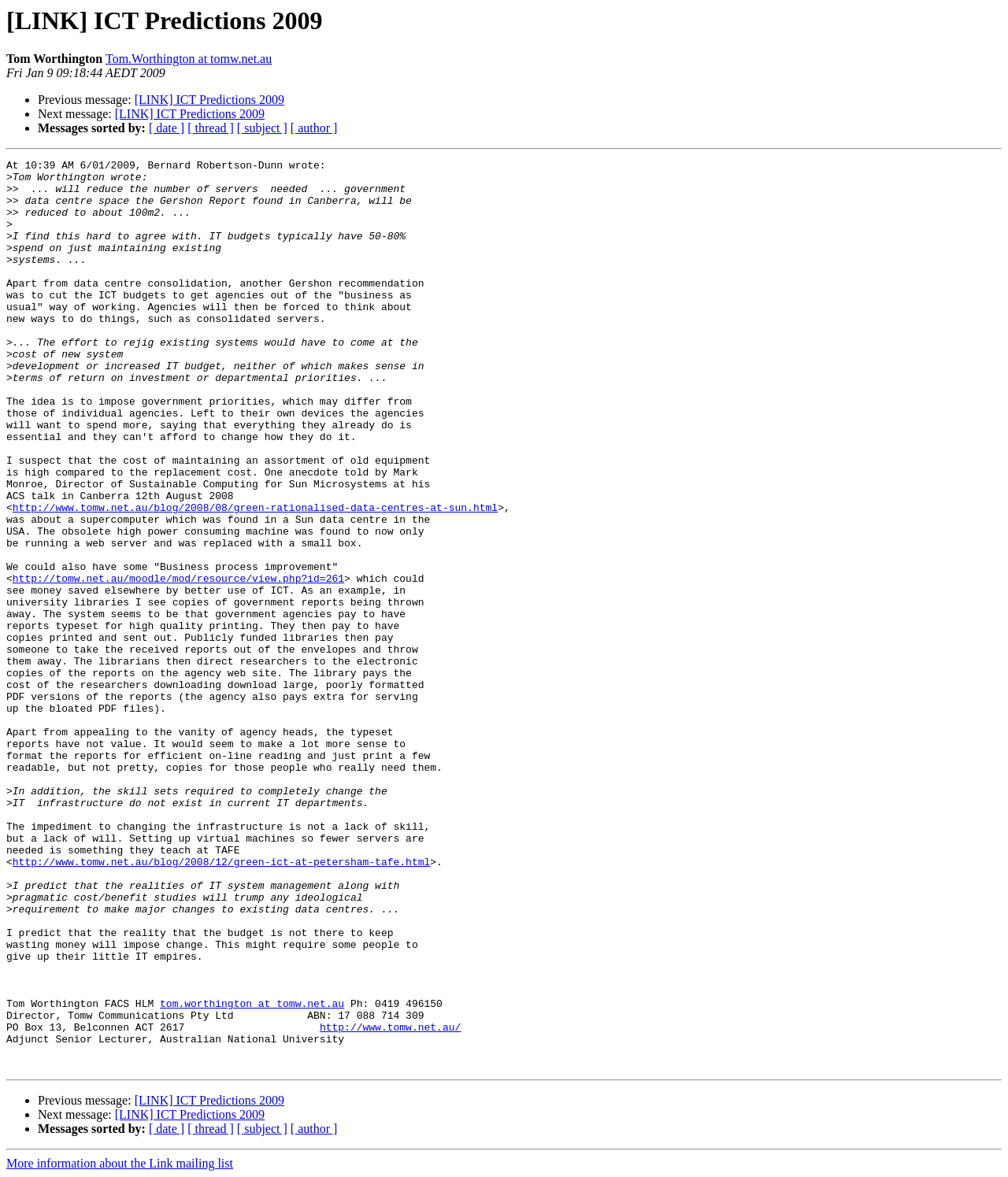Can you identify the bounding box coordinates of the clickable region needed to carry out this instruction: 'Switch to simplified Chinese'? The coordinates should be four float numbers within the range of 0 to 1, stated as [left, top, right, bottom].

None